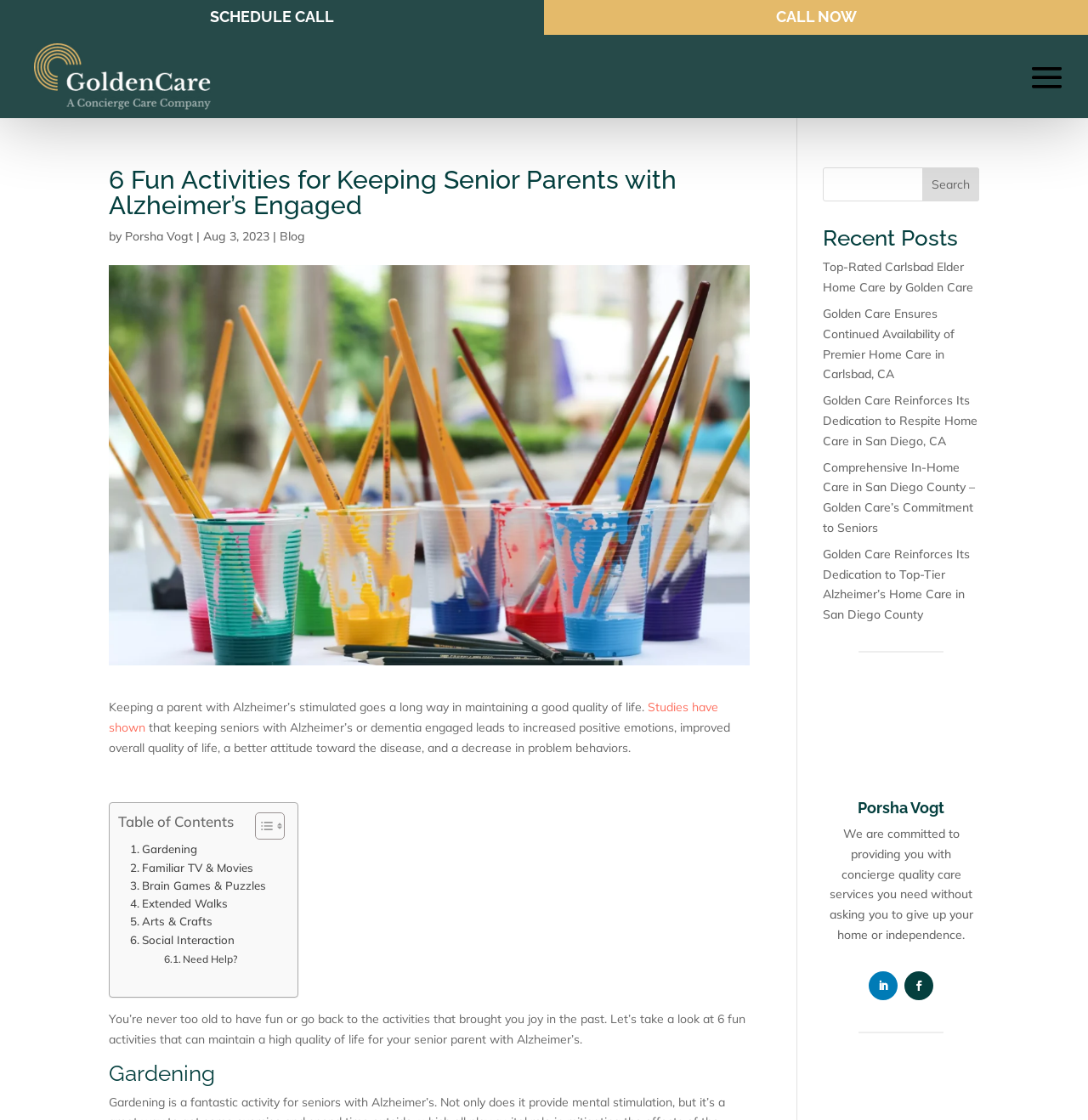Give a comprehensive overview of the webpage, including key elements.

This webpage is about keeping senior parents with Alzheimer's engaged and stimulated through fun activities. At the top, there are two prominent call-to-action links, "SCHEDULE CALL" and "CALL NOW", positioned side by side. Below them, there is a logo of "San Diego Home Care" with a link to the website. 

The main content area starts with a heading that reads "6 Fun Activities for Keeping Senior Parents with Alzheimer’s Engaged". Below the heading, there is a brief introduction to the importance of keeping seniors with Alzheimer's engaged, citing studies that show the positive effects of engagement on their quality of life. 

On the left side of the page, there is a table of contents with links to different sections of the article, including "Gardening", "Familiar TV & Movies", "Brain Games & Puzzles", and more. 

The main article is divided into sections, each discussing a different fun activity that can be done with senior parents with Alzheimer's. The first section is about gardening, and it is followed by other sections discussing various activities. 

On the right side of the page, there is a search bar and a section titled "Recent Posts" that lists several links to recent articles. Below the recent posts section, there is a separator line, followed by a section about the author, Porsha Vogt, and a brief description of the services provided by Golden Care. The page ends with a horizontal separator line and some social media links.